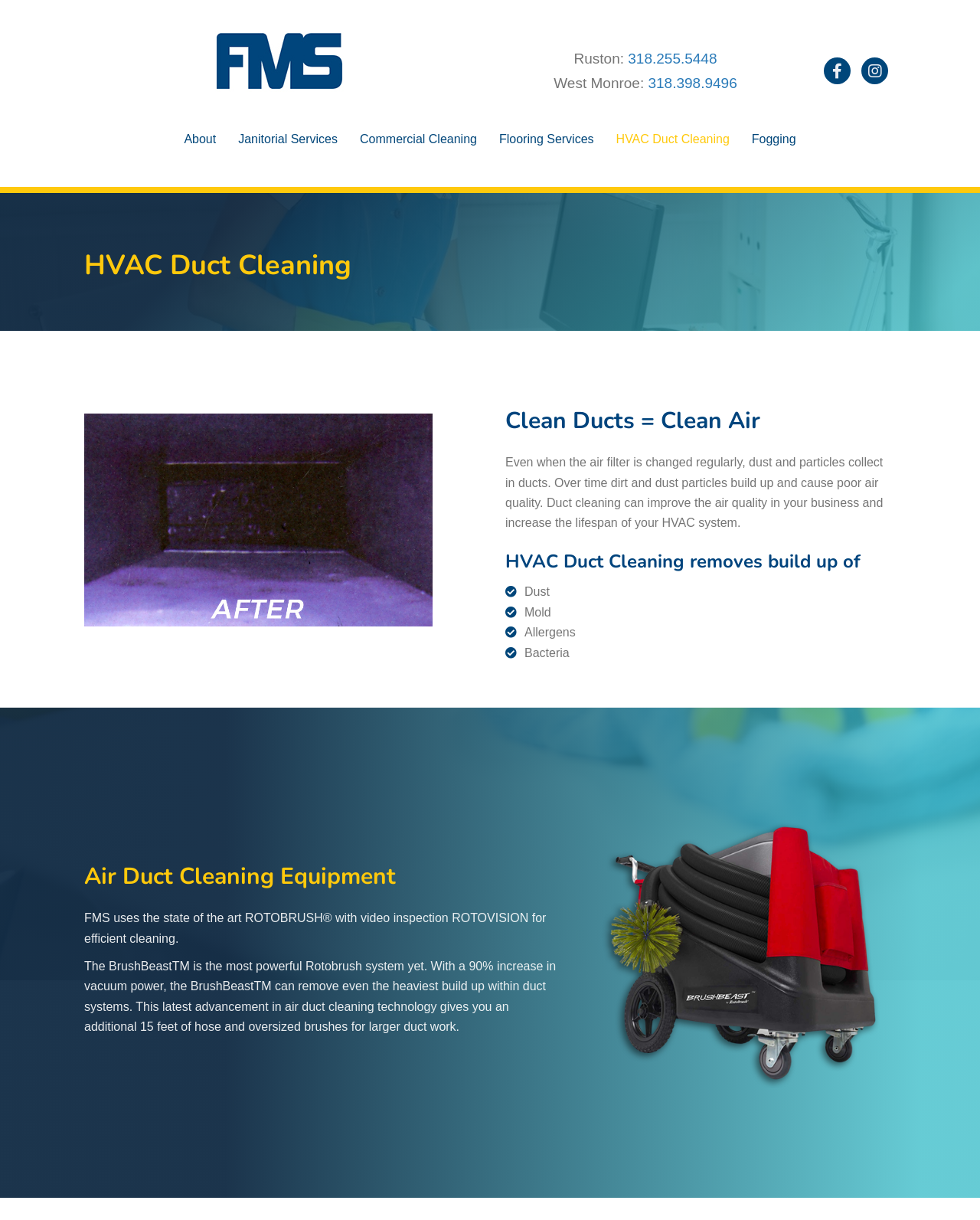Find the bounding box coordinates of the area to click in order to follow the instruction: "Click the FMS logo".

[0.22, 0.025, 0.351, 0.075]